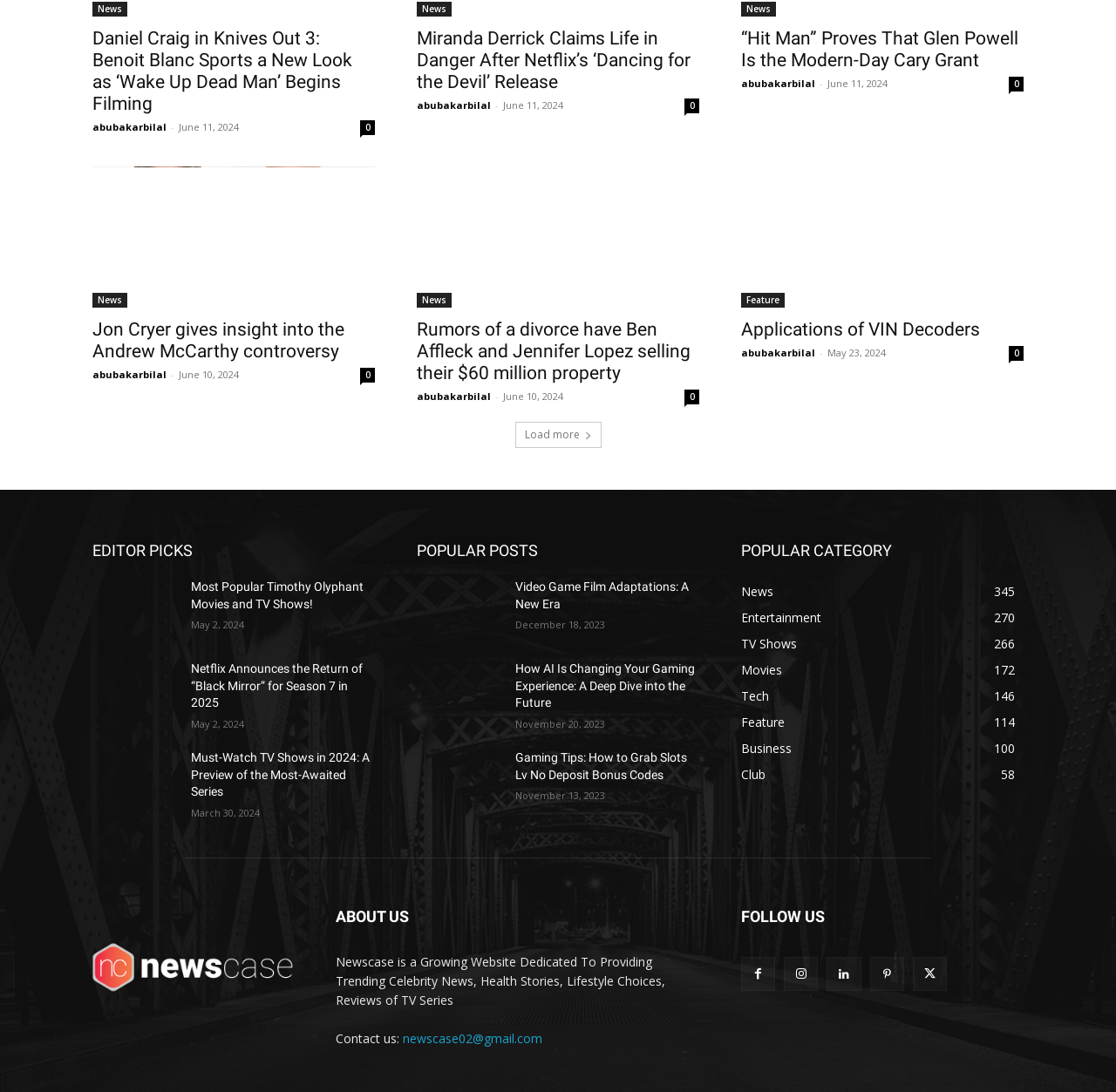From the webpage screenshot, predict the bounding box of the UI element that matches this description: "Pinterest".

[0.779, 0.876, 0.81, 0.907]